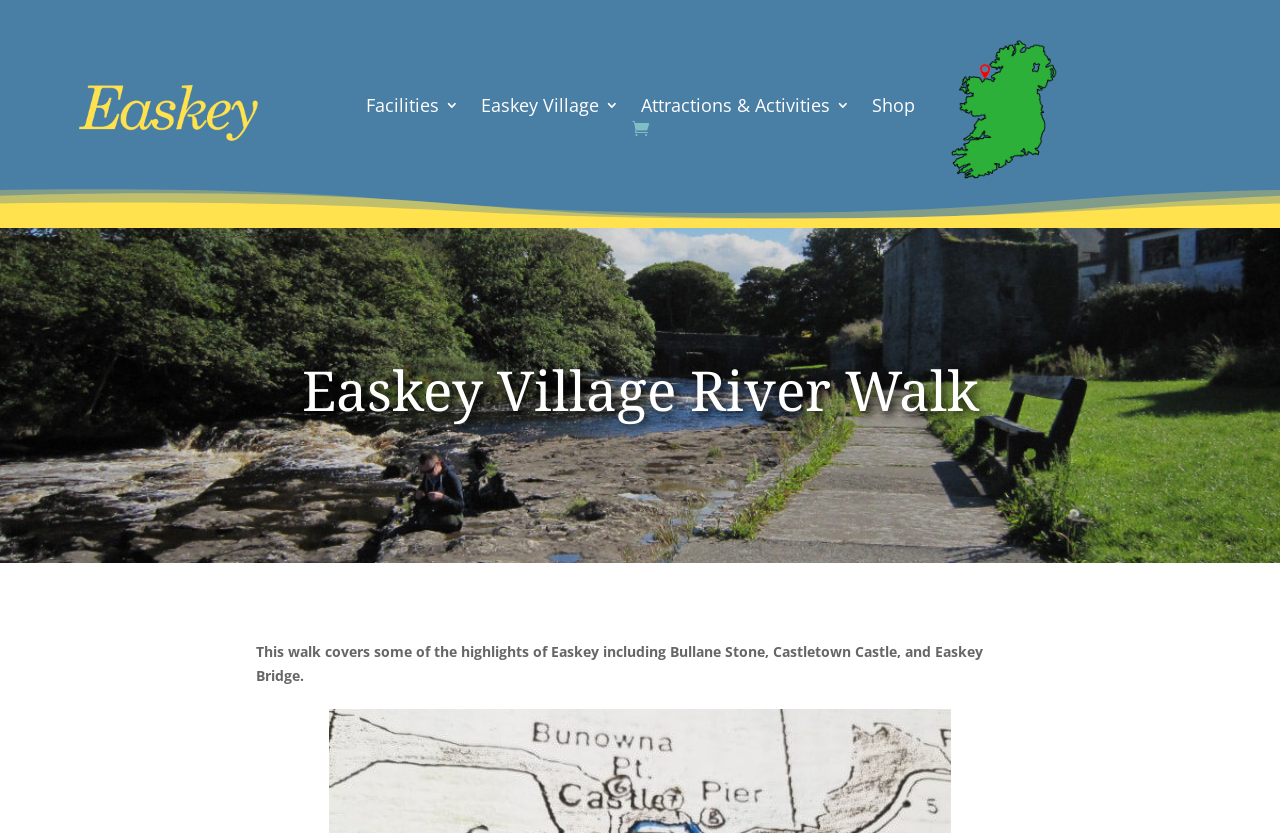What is the shape of the icon in the link?
Answer with a single word or phrase, using the screenshot for reference.

Unknown